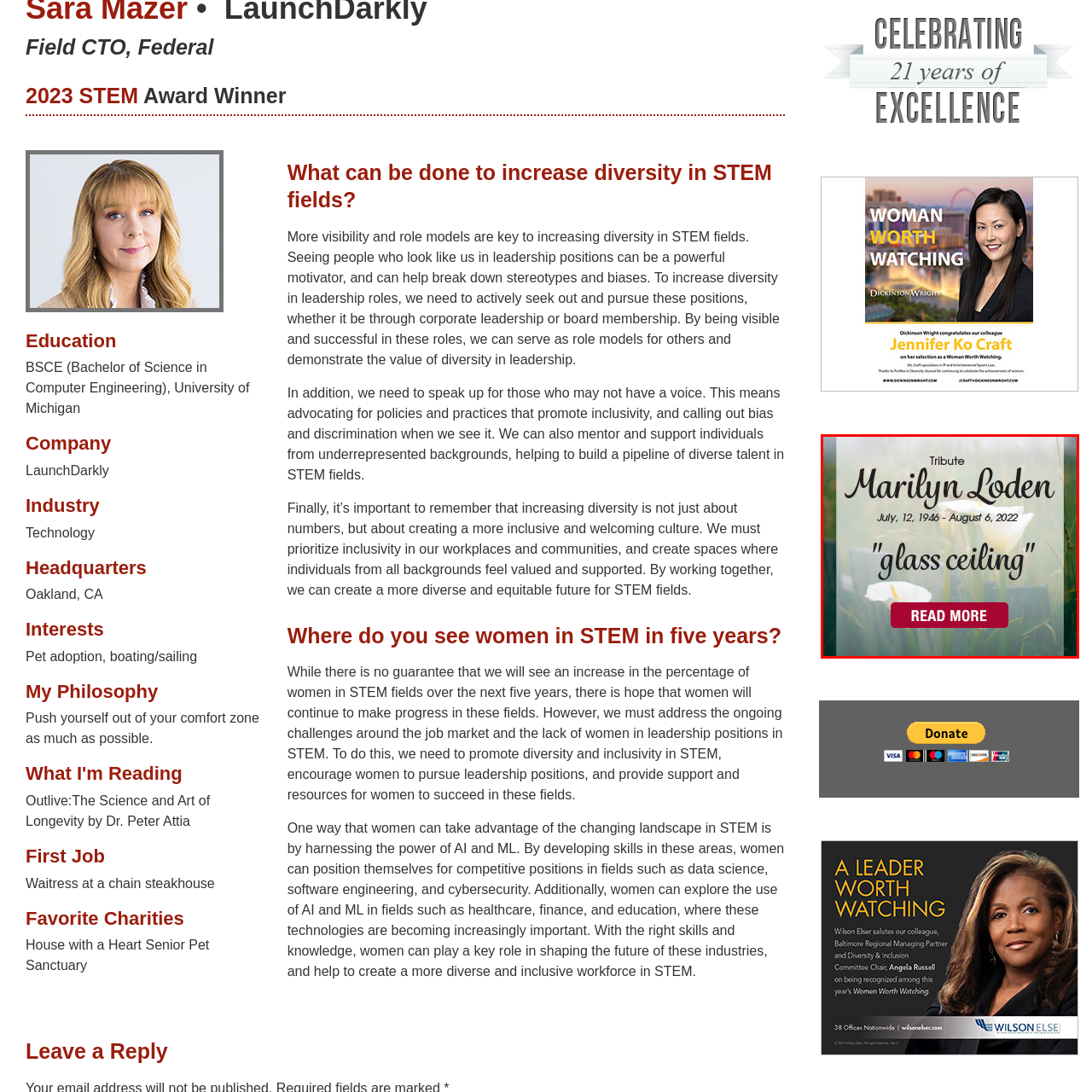View the area enclosed by the red box, What is the purpose of the red button? Respond using one word or phrase.

To invite viewers to 'READ MORE'